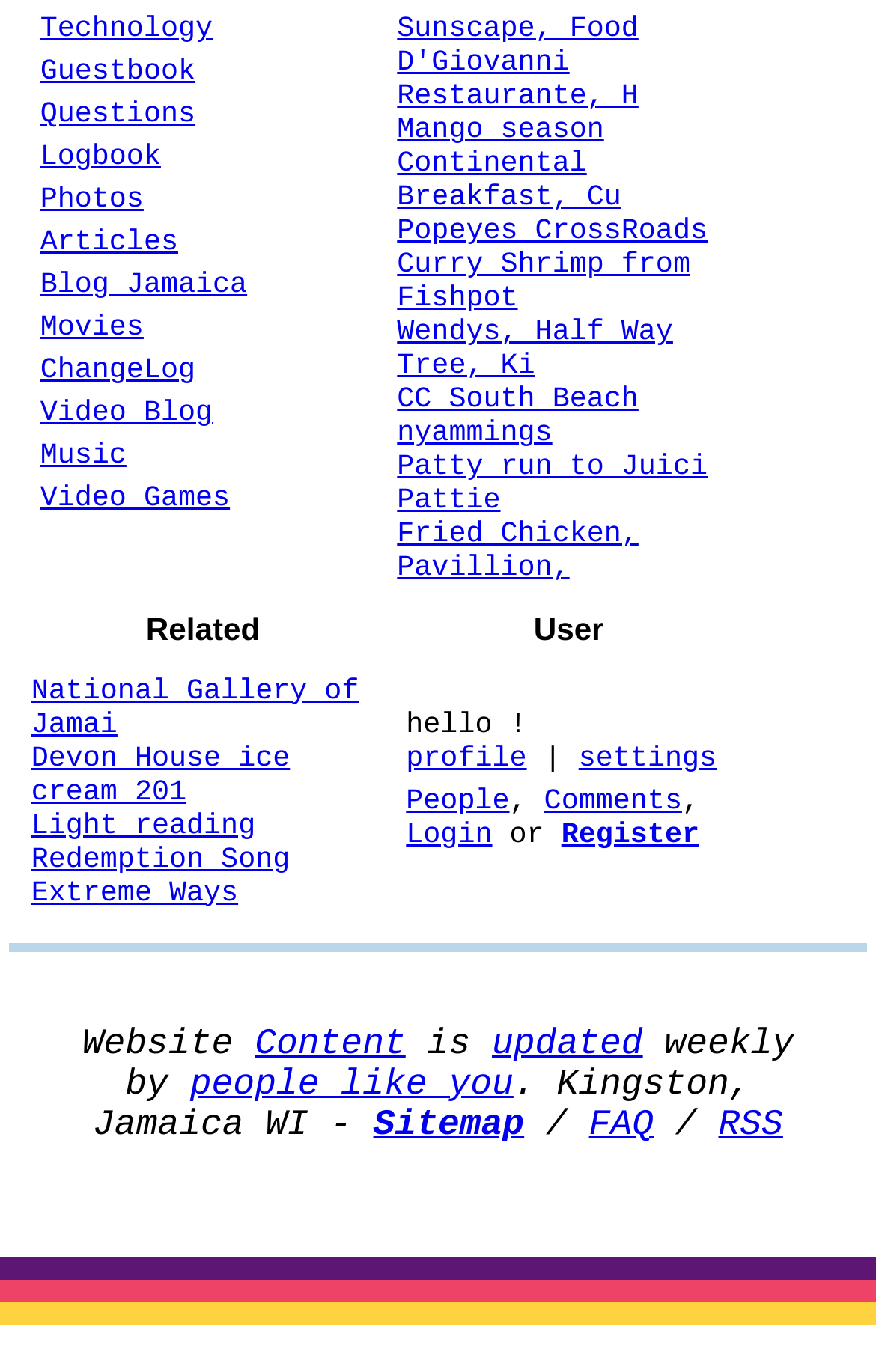Determine the bounding box for the HTML element described here: "Show sidebar". The coordinates should be given as [left, top, right, bottom] with each number being a float between 0 and 1.

None